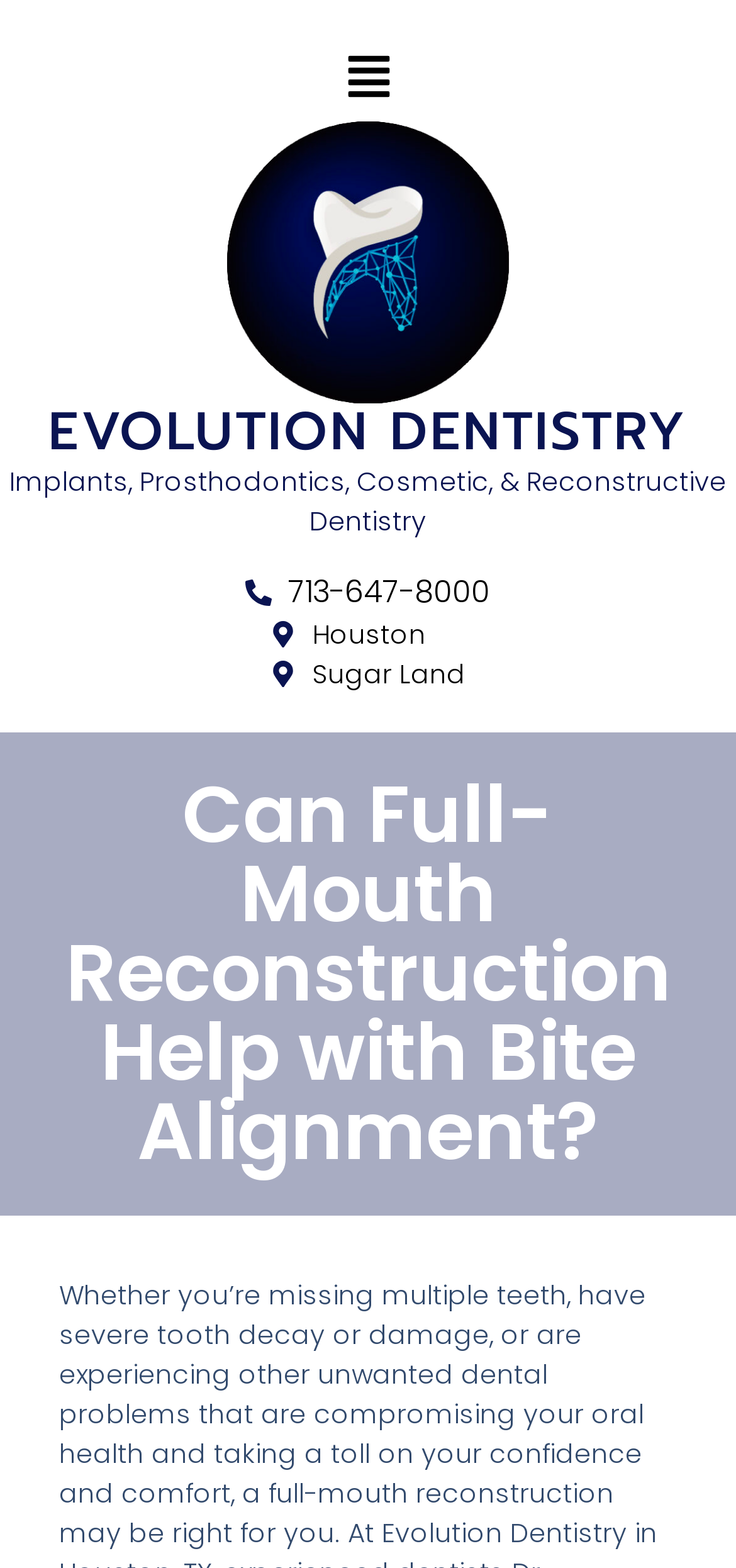Respond to the question with just a single word or phrase: 
What is the topic of the webpage?

Full-Mouth Reconstruction